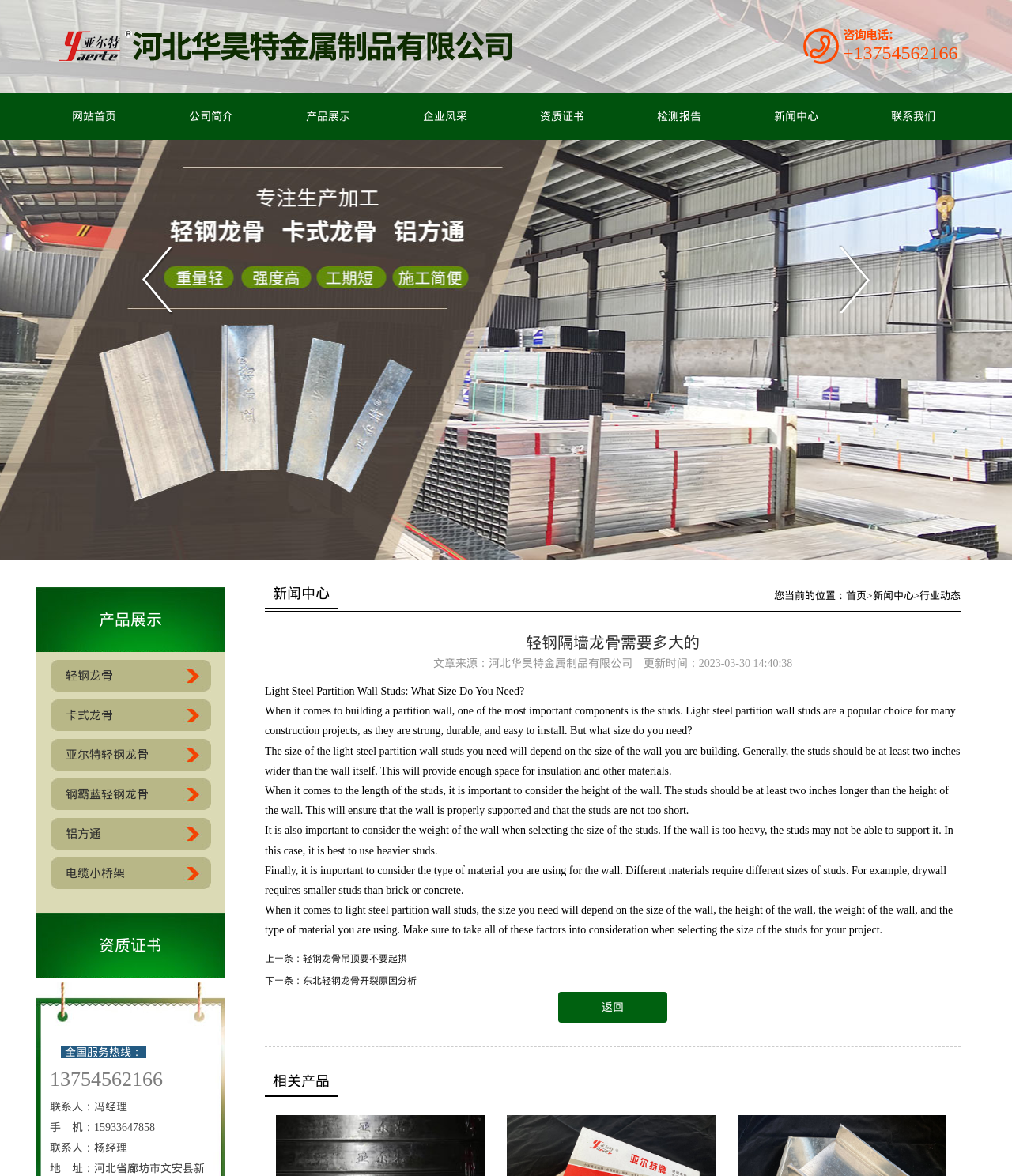Predict the bounding box for the UI component with the following description: "亚尔特轻钢龙骨".

[0.05, 0.628, 0.208, 0.655]